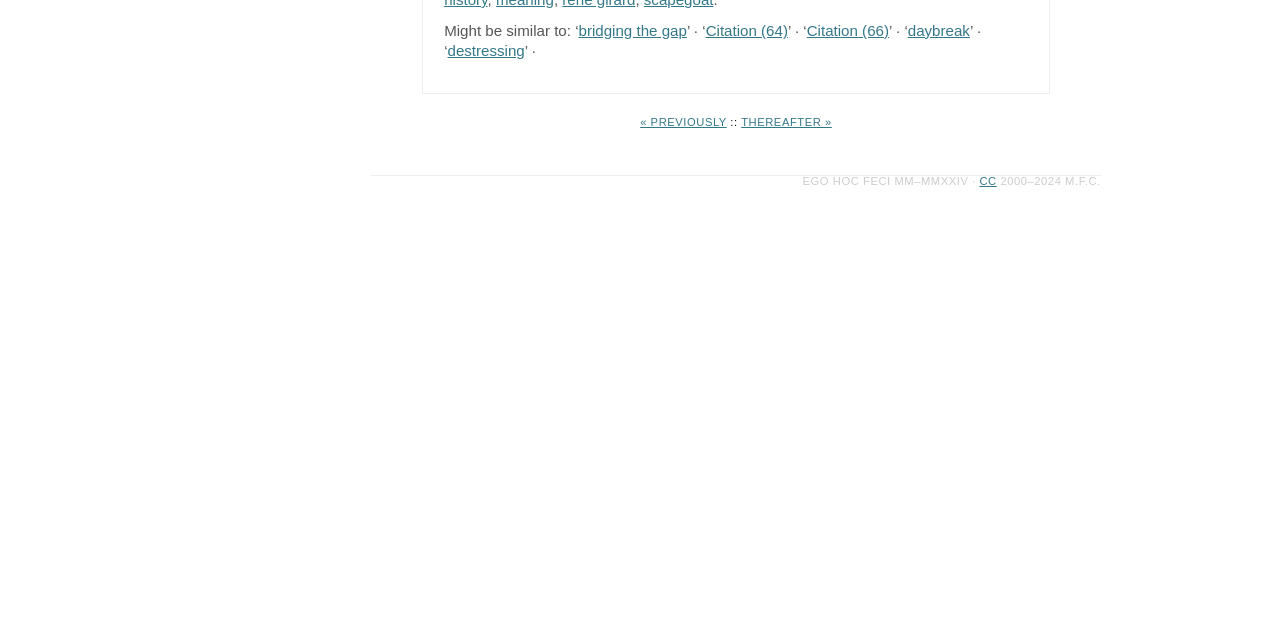Determine the bounding box coordinates for the UI element described. Format the coordinates as (top-left x, top-left y, bottom-right x, bottom-right y) and ensure all values are between 0 and 1. Element description: bridging the gap

[0.452, 0.034, 0.537, 0.061]